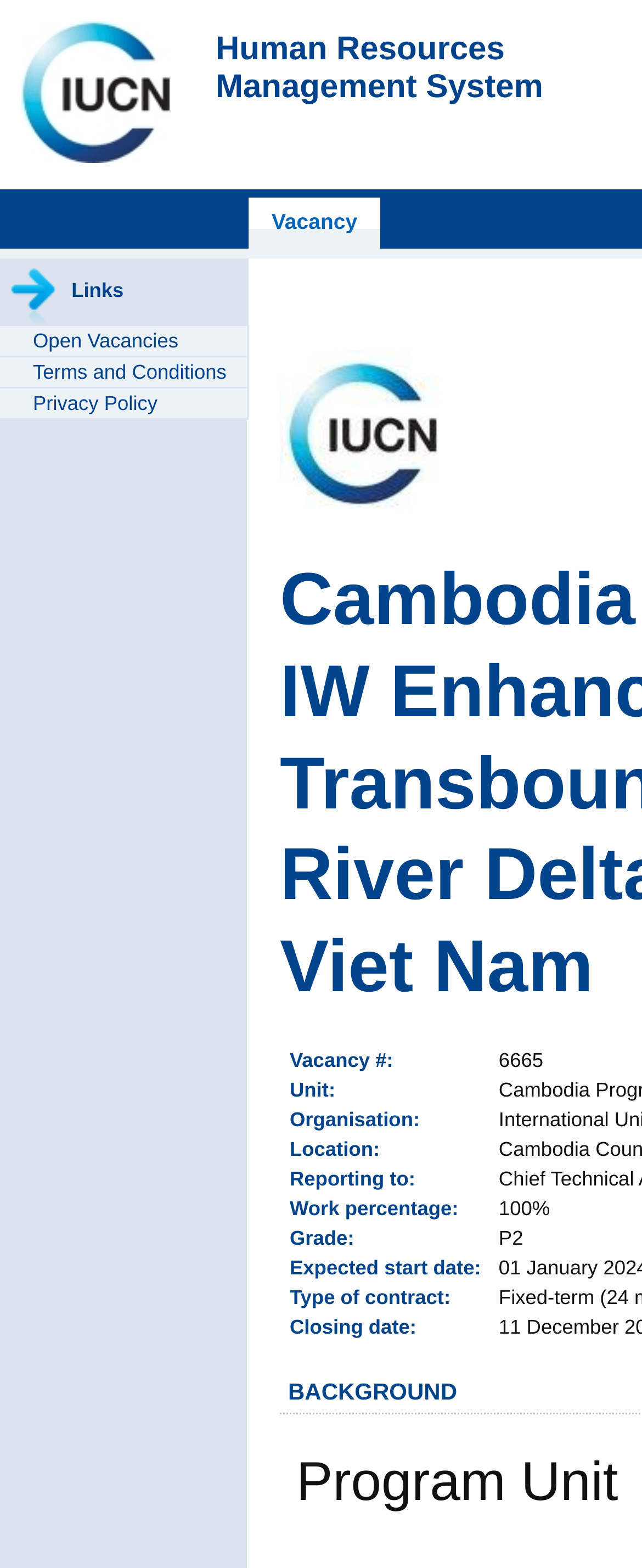Identify the bounding box coordinates for the UI element described as: "Terms and Conditions". The coordinates should be provided as four floats between 0 and 1: [left, top, right, bottom].

[0.0, 0.228, 0.385, 0.247]